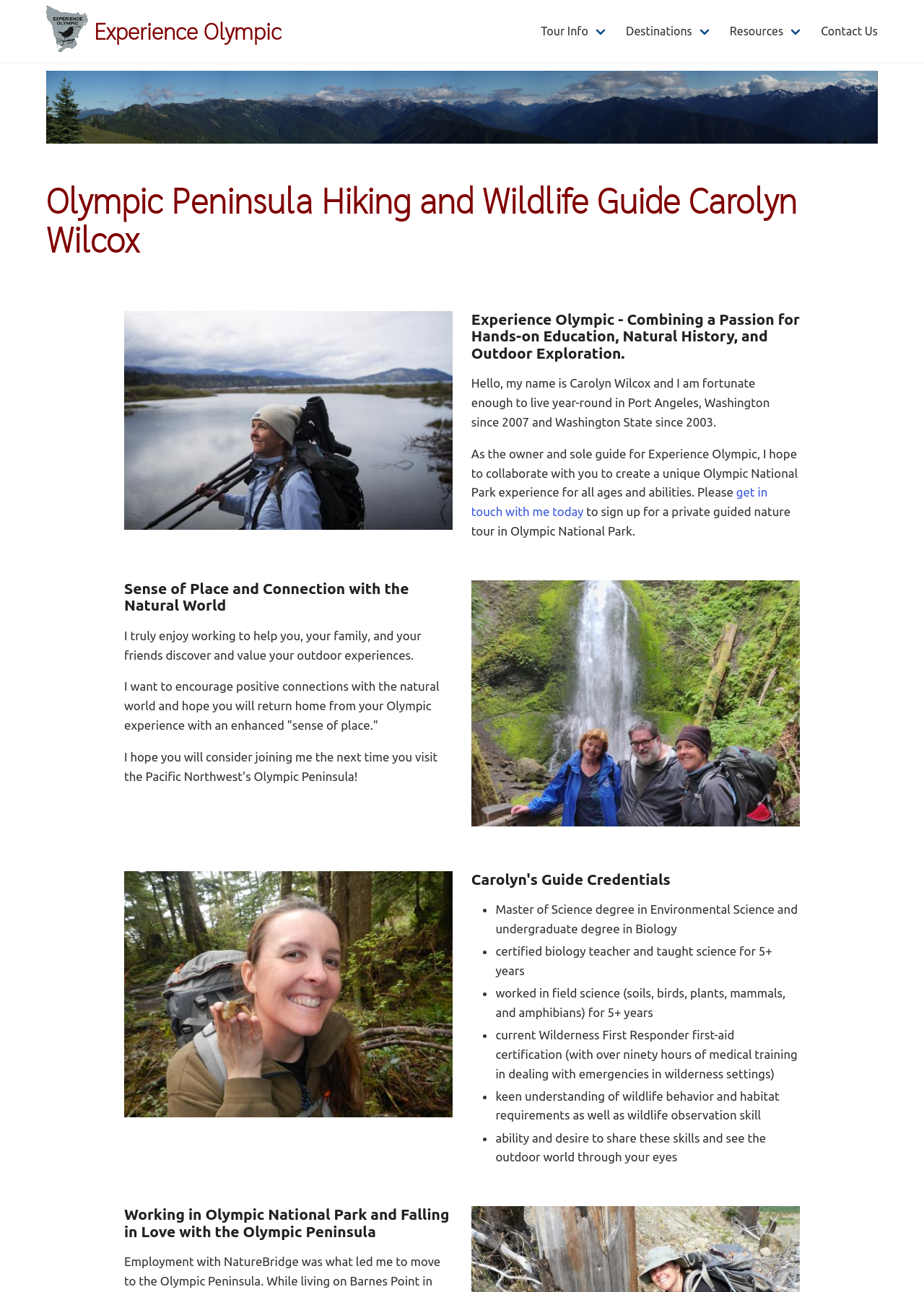What is the guide's certification in first-aid?
Provide an in-depth and detailed explanation in response to the question.

The answer can be found in the list of credentials under the heading 'Carolyn's Guide Credentials', which lists the guide's certification in first-aid as Wilderness First Responder.